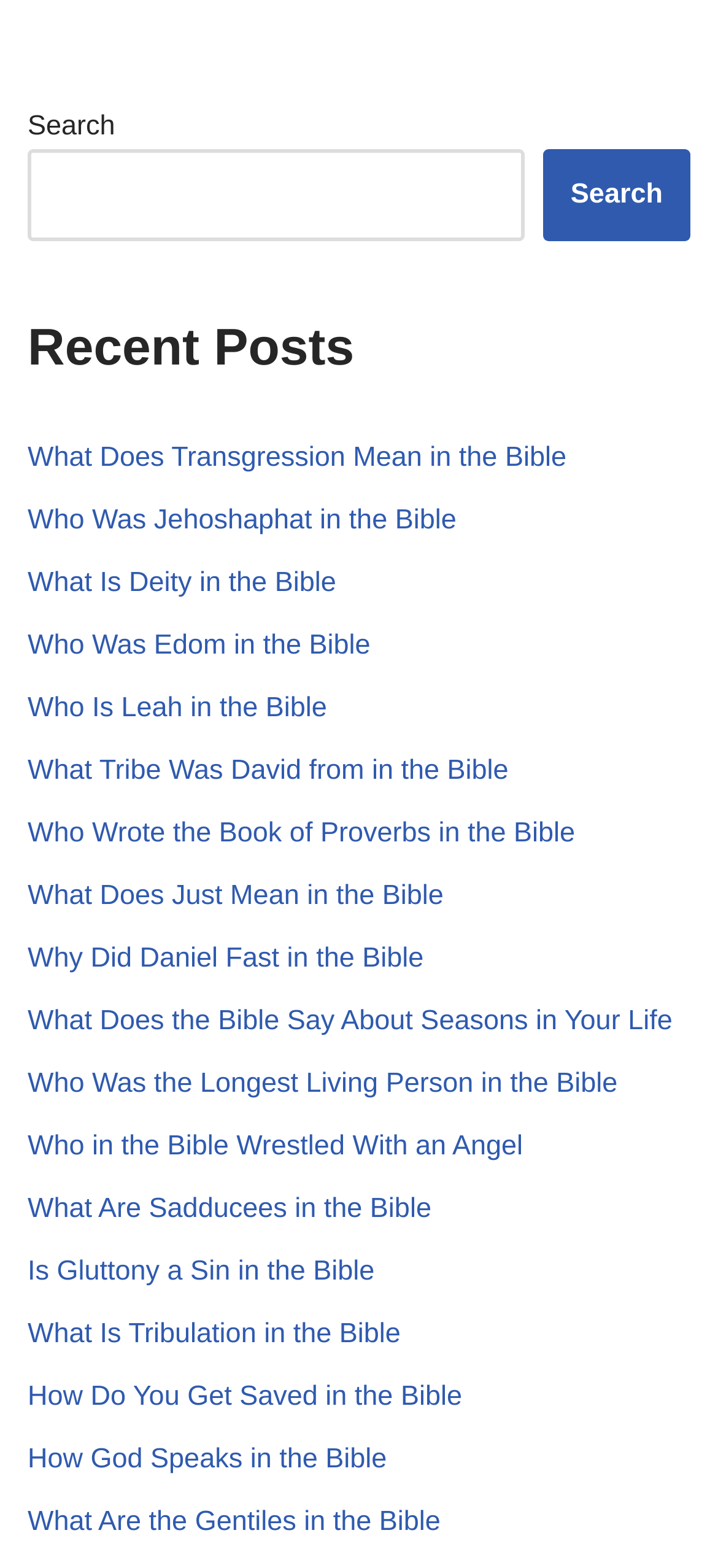What is the function of the button next to the search box?
Could you answer the question in a detailed manner, providing as much information as possible?

The button next to the search box is labeled 'Search', which suggests that it is used to submit the search query entered in the search box.